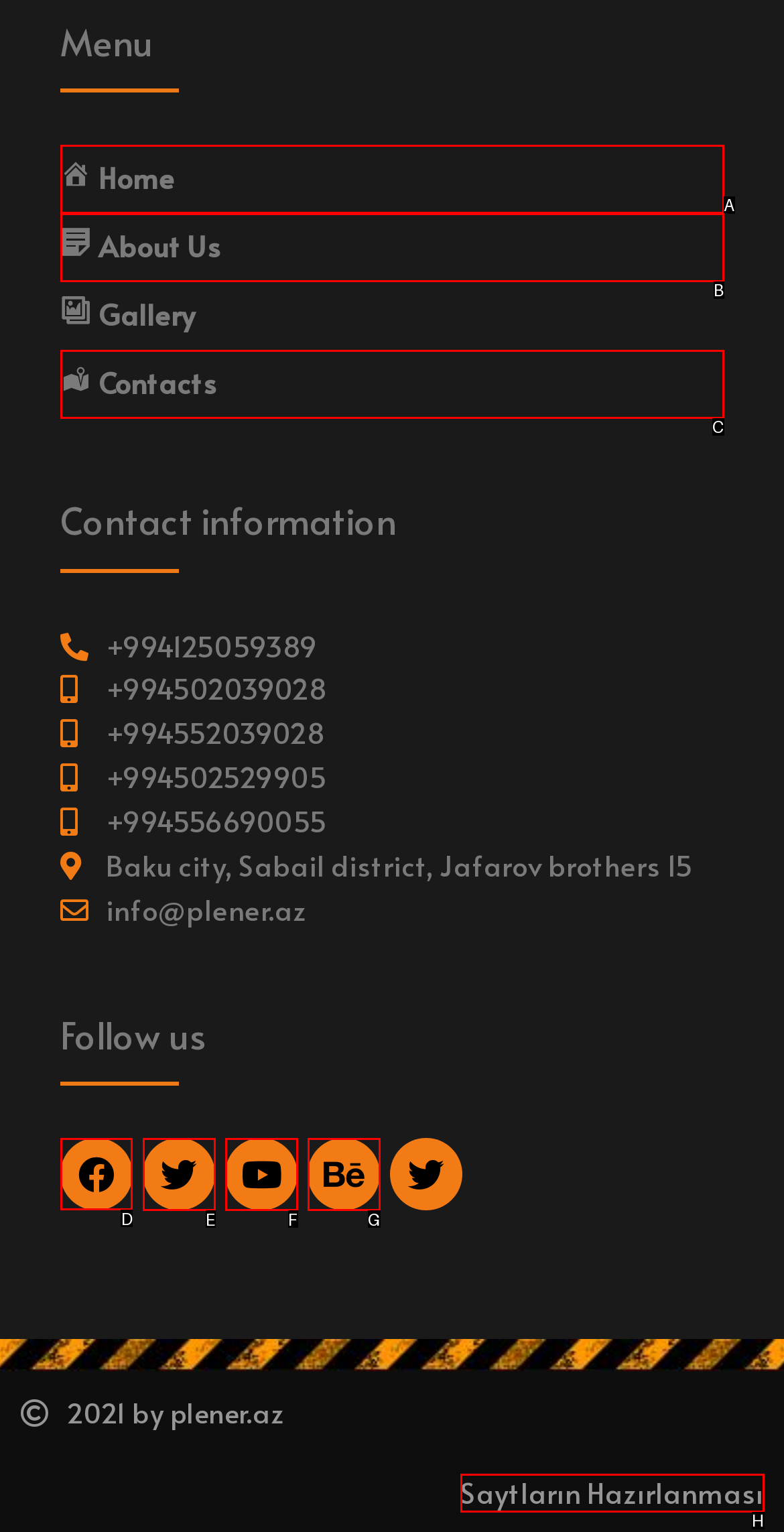To execute the task: Follow us on Facebook, which one of the highlighted HTML elements should be clicked? Answer with the option's letter from the choices provided.

D